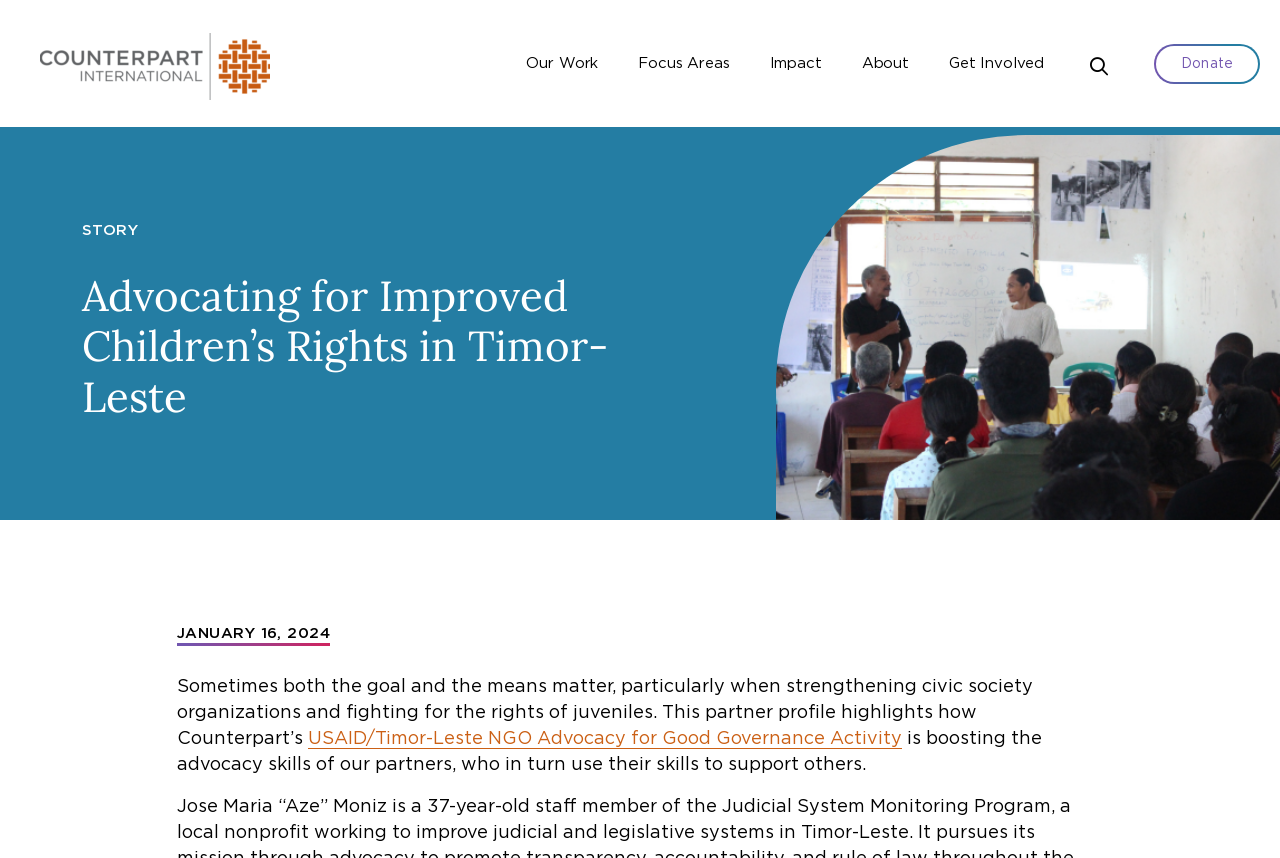What is the focus area of the webpage?
Please answer the question with a single word or phrase, referencing the image.

Children's Rights